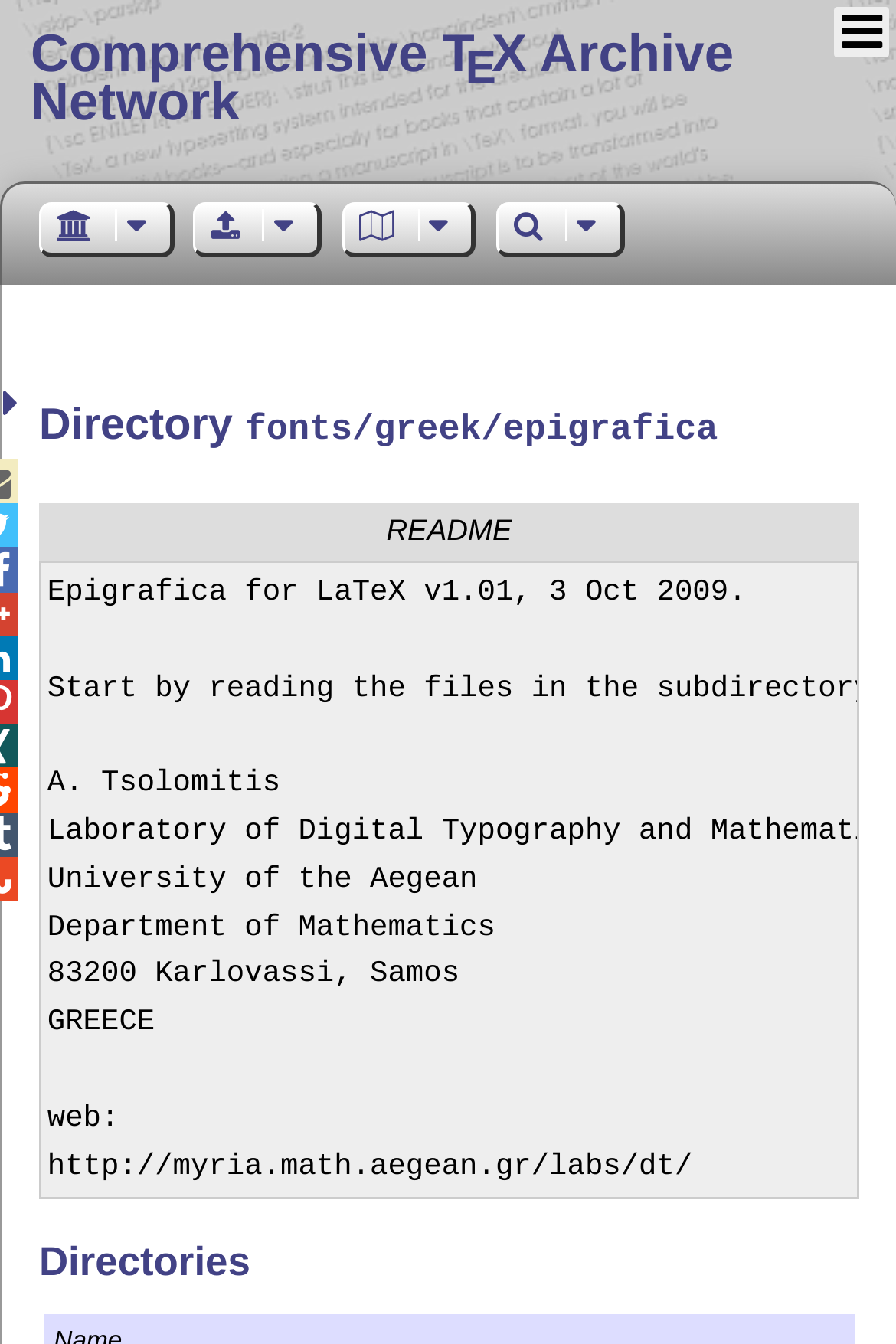What is the name of the directory?
From the details in the image, answer the question comprehensively.

I found the answer by looking at the heading element 'Directory fonts/greek/epigrafica' which is located at [0.044, 0.29, 0.959, 0.346] and contains the text 'Directory fonts/greek/epigrafica'.